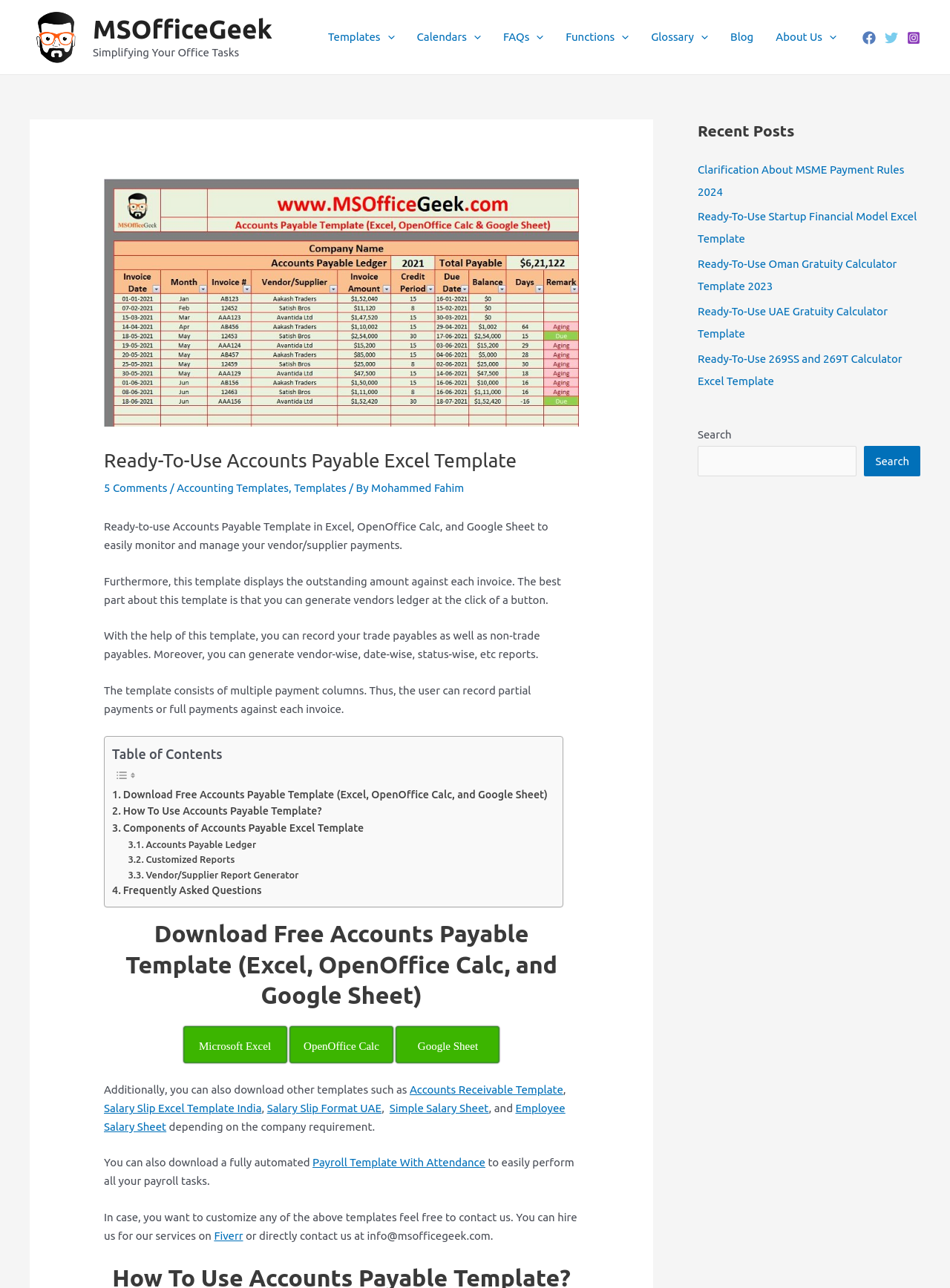What is the purpose of the Accounts Payable Template?
Give a thorough and detailed response to the question.

I found the answer by reading the introductory paragraph on the webpage, which explains that the Accounts Payable Template is designed to easily monitor and manage vendor/supplier payments.